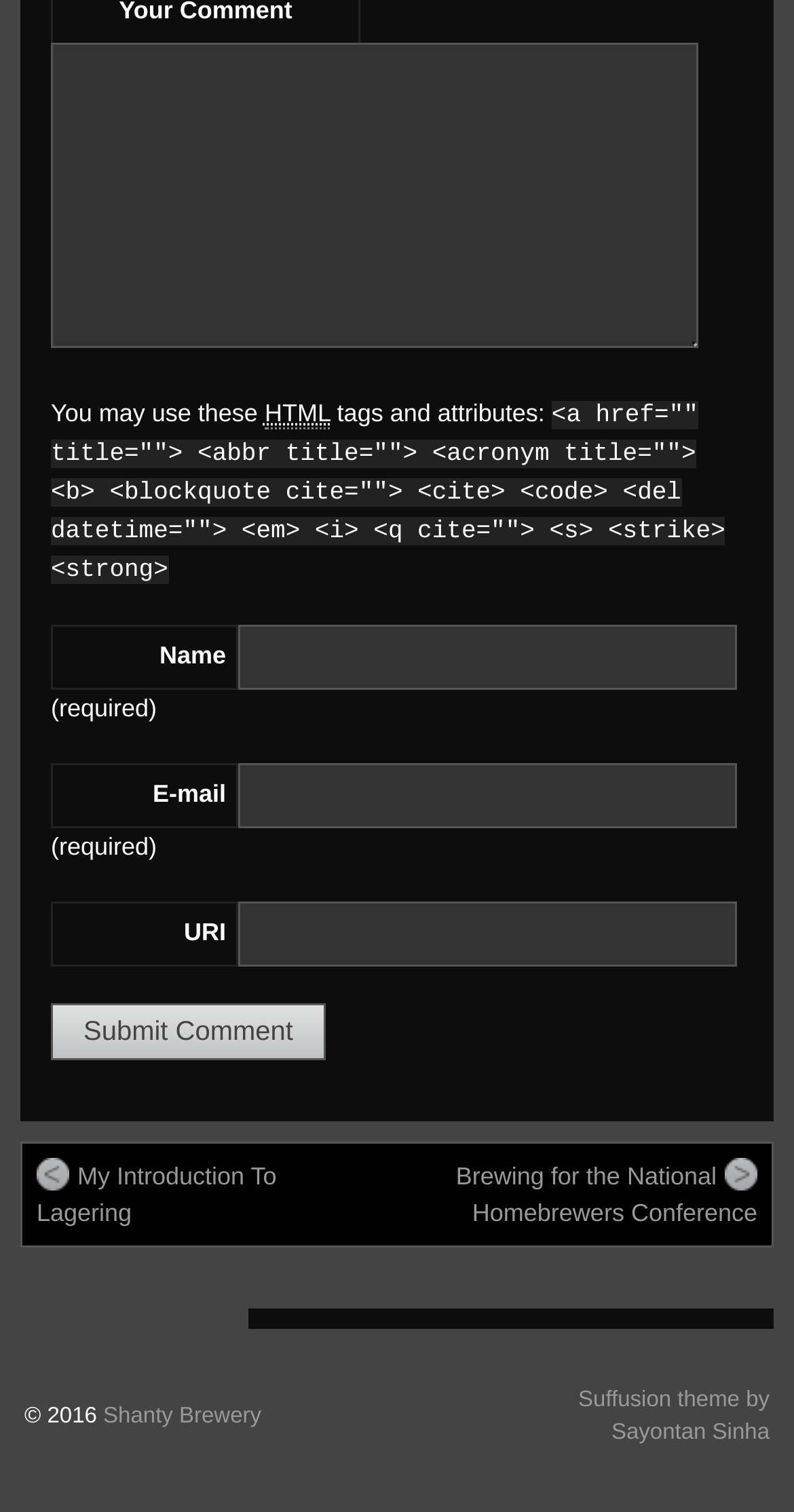Please find the bounding box coordinates of the element's region to be clicked to carry out this instruction: "Enter your name".

[0.3, 0.413, 0.928, 0.456]